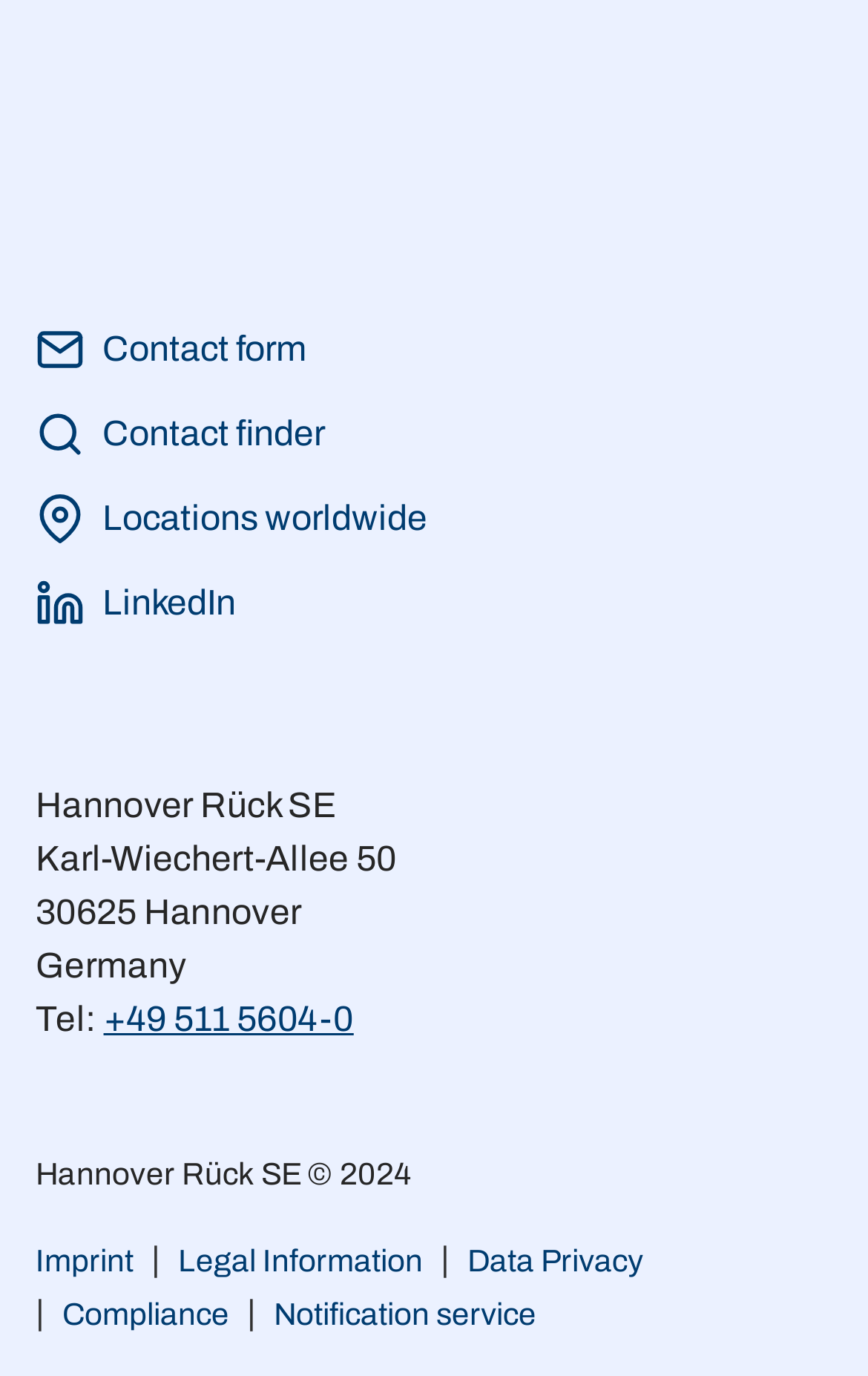Determine the bounding box coordinates of the clickable region to execute the instruction: "Click Heart Dance". The coordinates should be four float numbers between 0 and 1, denoted as [left, top, right, bottom].

None